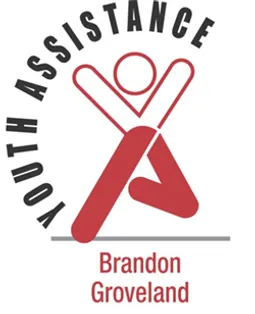What is the implied message of the figure's arms?
Provide a comprehensive and detailed answer to the question.

The stylized figure's arms are raised, which suggests a sense of empowerment and community engagement, implying that the Brandon Groveland Youth Assistance is committed to supporting and uplifting young individuals in the community.